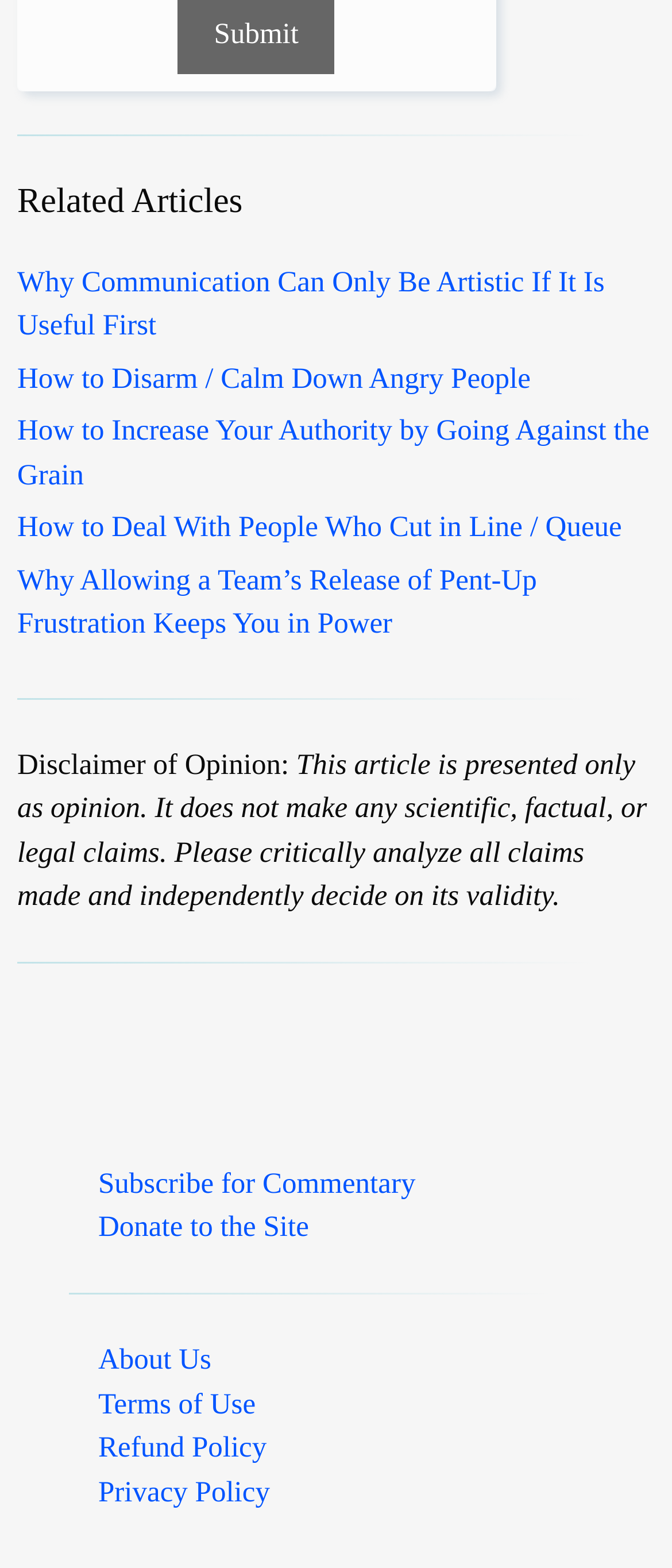Determine the bounding box coordinates of the clickable area required to perform the following instruction: "View terms of use". The coordinates should be represented as four float numbers between 0 and 1: [left, top, right, bottom].

[0.146, 0.885, 0.38, 0.905]